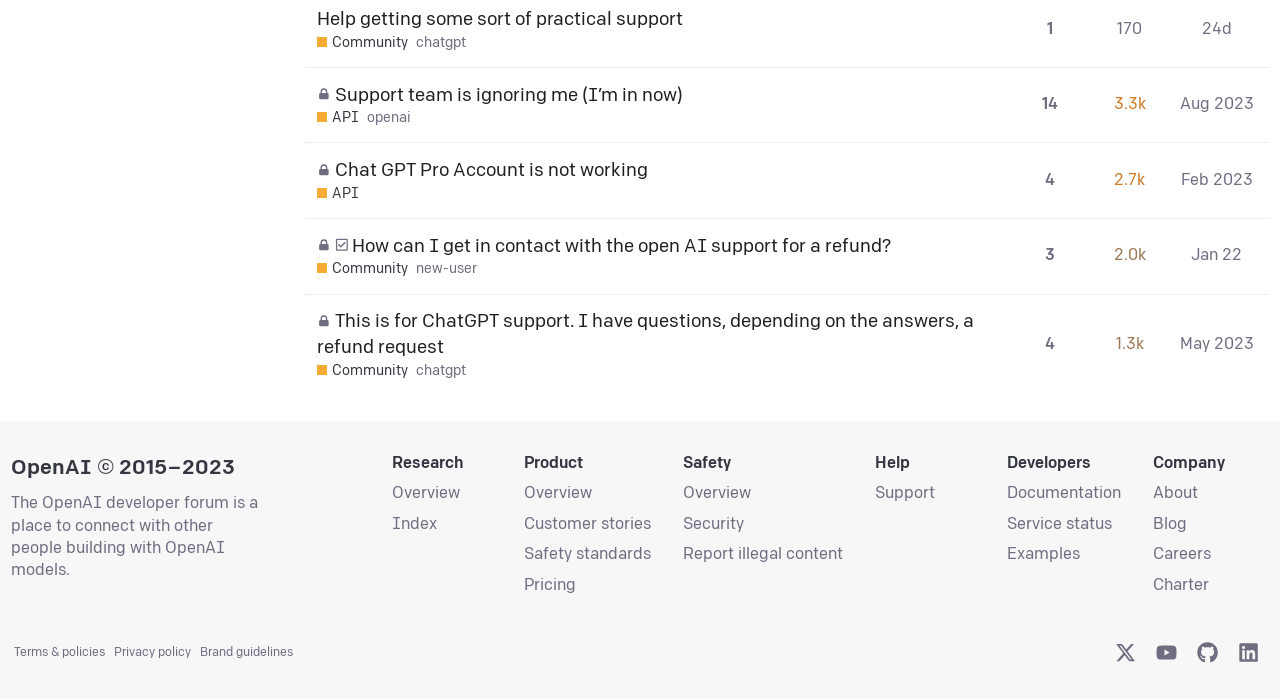Please specify the bounding box coordinates of the element that should be clicked to execute the given instruction: 'go to the page of 'May 2023''. Ensure the coordinates are four float numbers between 0 and 1, expressed as [left, top, right, bottom].

[0.918, 0.457, 0.983, 0.527]